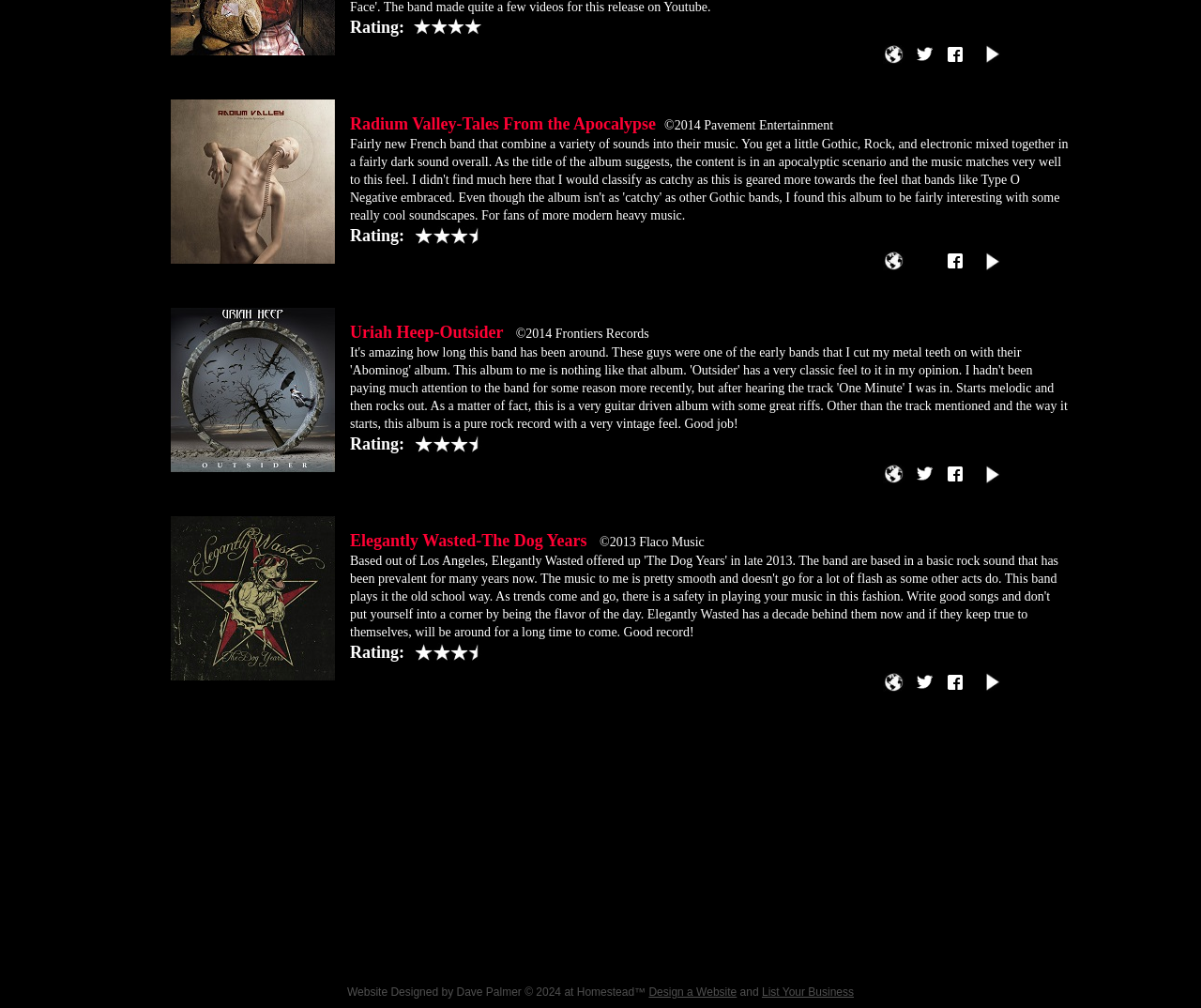Predict the bounding box of the UI element that fits this description: "Design a Website".

[0.54, 0.978, 0.613, 0.991]